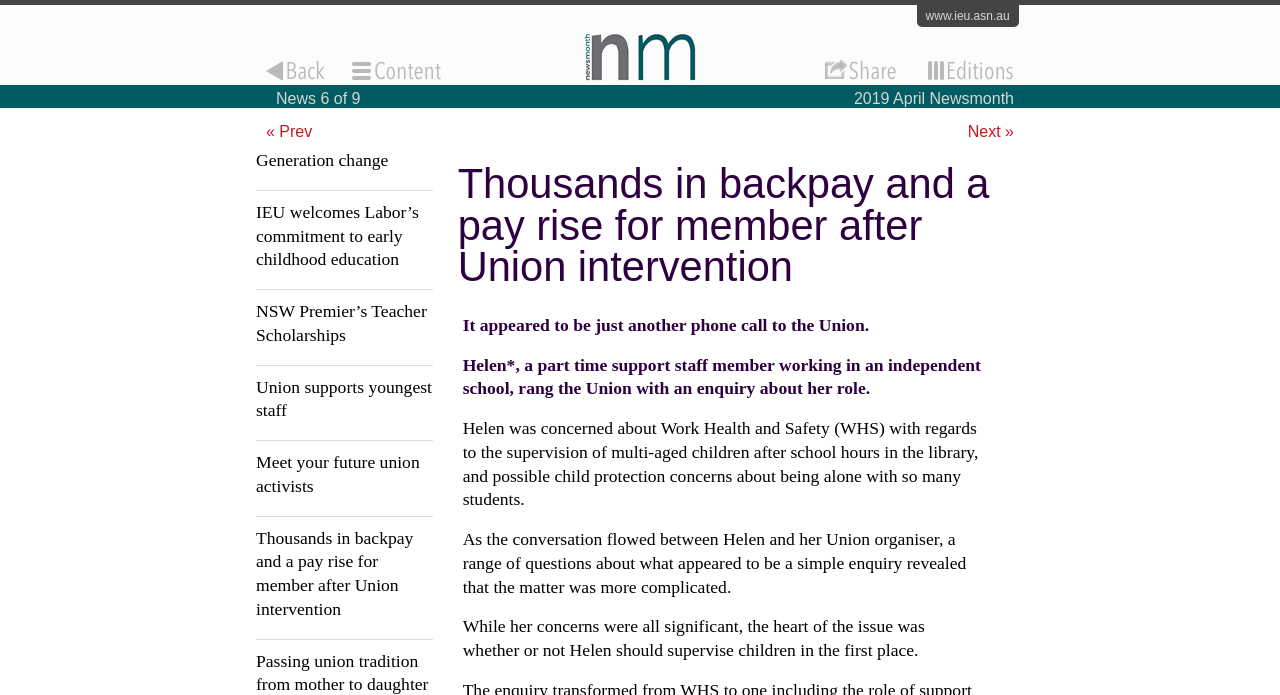Given the element description Next », specify the bounding box coordinates of the corresponding UI element in the format (top-left x, top-left y, bottom-right x, bottom-right y). All values must be between 0 and 1.

[0.756, 0.177, 0.792, 0.201]